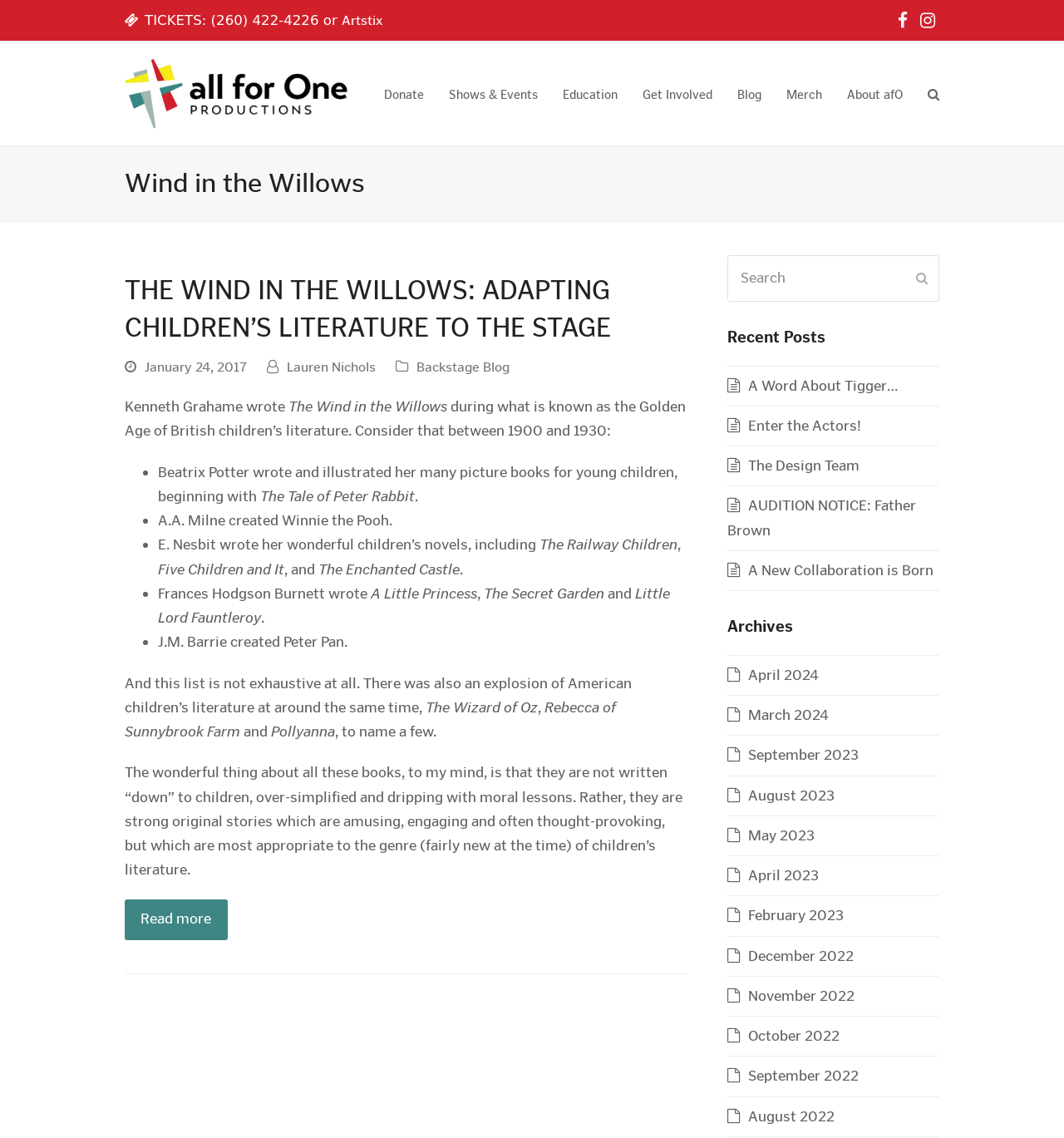Pinpoint the bounding box coordinates of the clickable element to carry out the following instruction: "Click the 'Get Involved' link."

[0.592, 0.064, 0.681, 0.1]